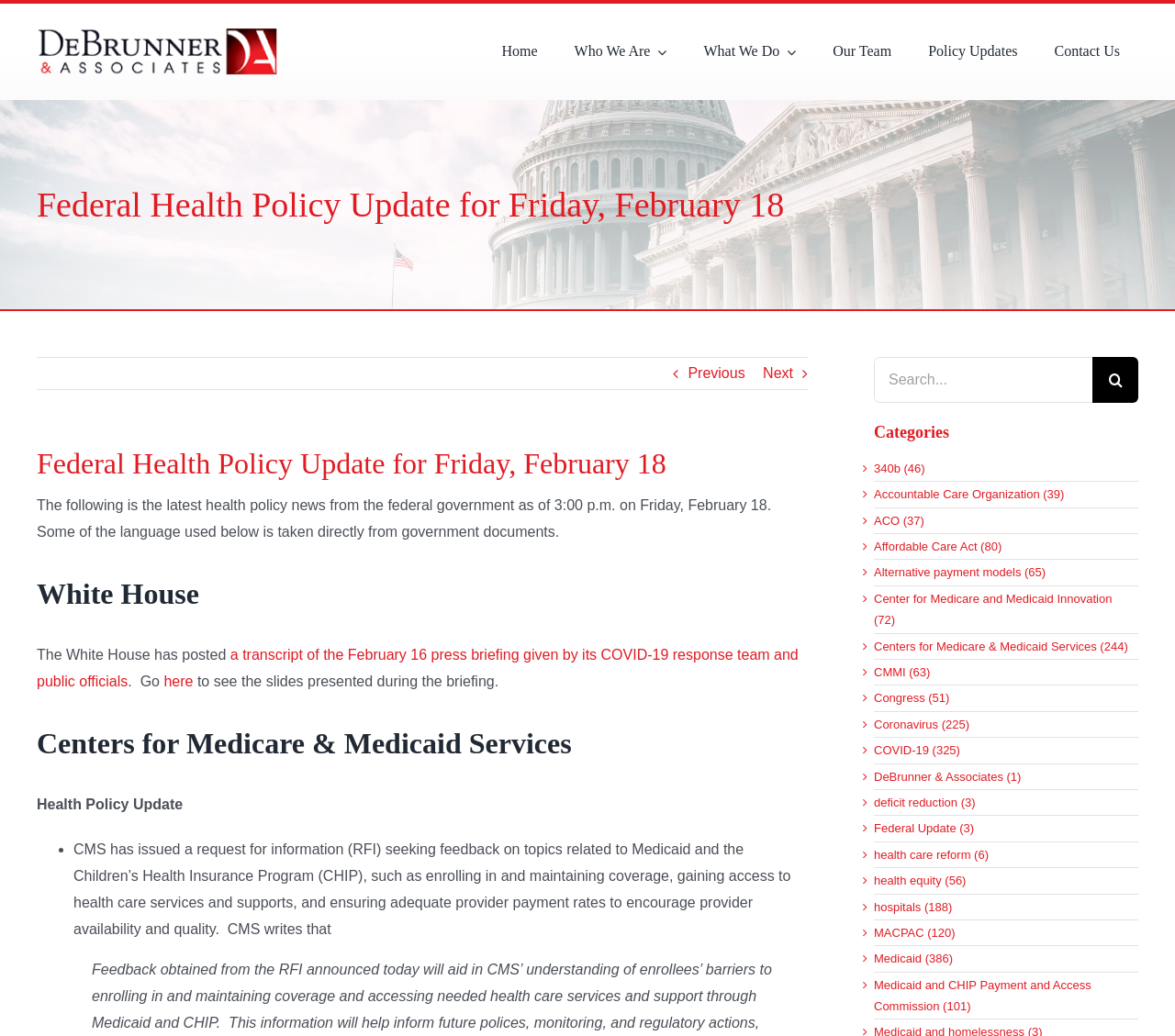Pinpoint the bounding box coordinates of the clickable element to carry out the following instruction: "Click the 'Home' link."

[0.411, 0.028, 0.473, 0.072]